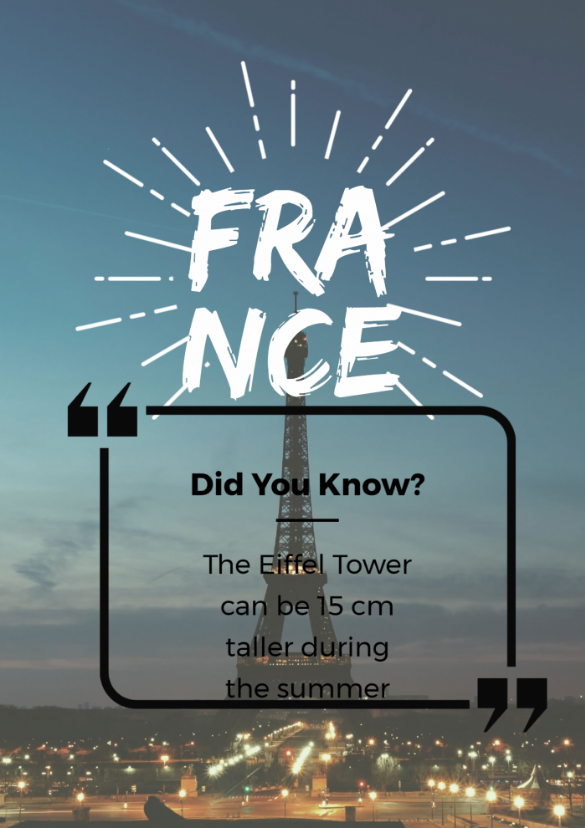Respond to the following question using a concise word or phrase: 
Why does the Eiffel Tower become taller in the summer?

Thermal expansion